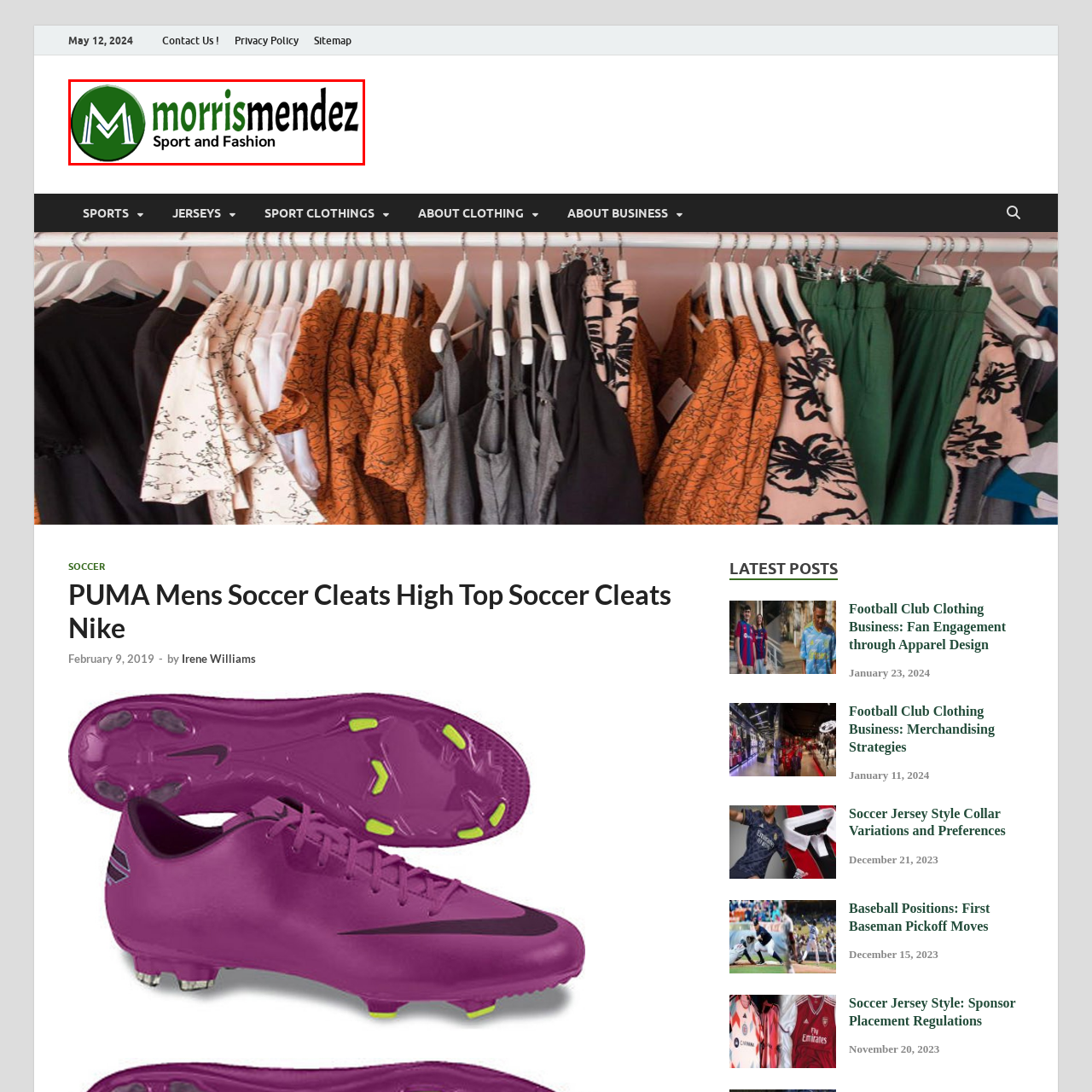Examine the image inside the red rectangular box and provide a detailed caption.

The image prominently features the logo of "morrismendez," a brand associated with sports and fashion. The logo is designed in a circular format, with a green background that enhances visibility. At the center, there is a stylized letter "M" that symbolizes the brand's identity. The name "morrismendez" is presented in bold, modern typography, complemented by the phrase "Sport and Fashion" in a more understated style beneath it. This logo encapsulates the essence of the brand, which seemingly blends athleticism with contemporary fashion, appealing to a diverse audience interested in both sports gear and stylish attire.